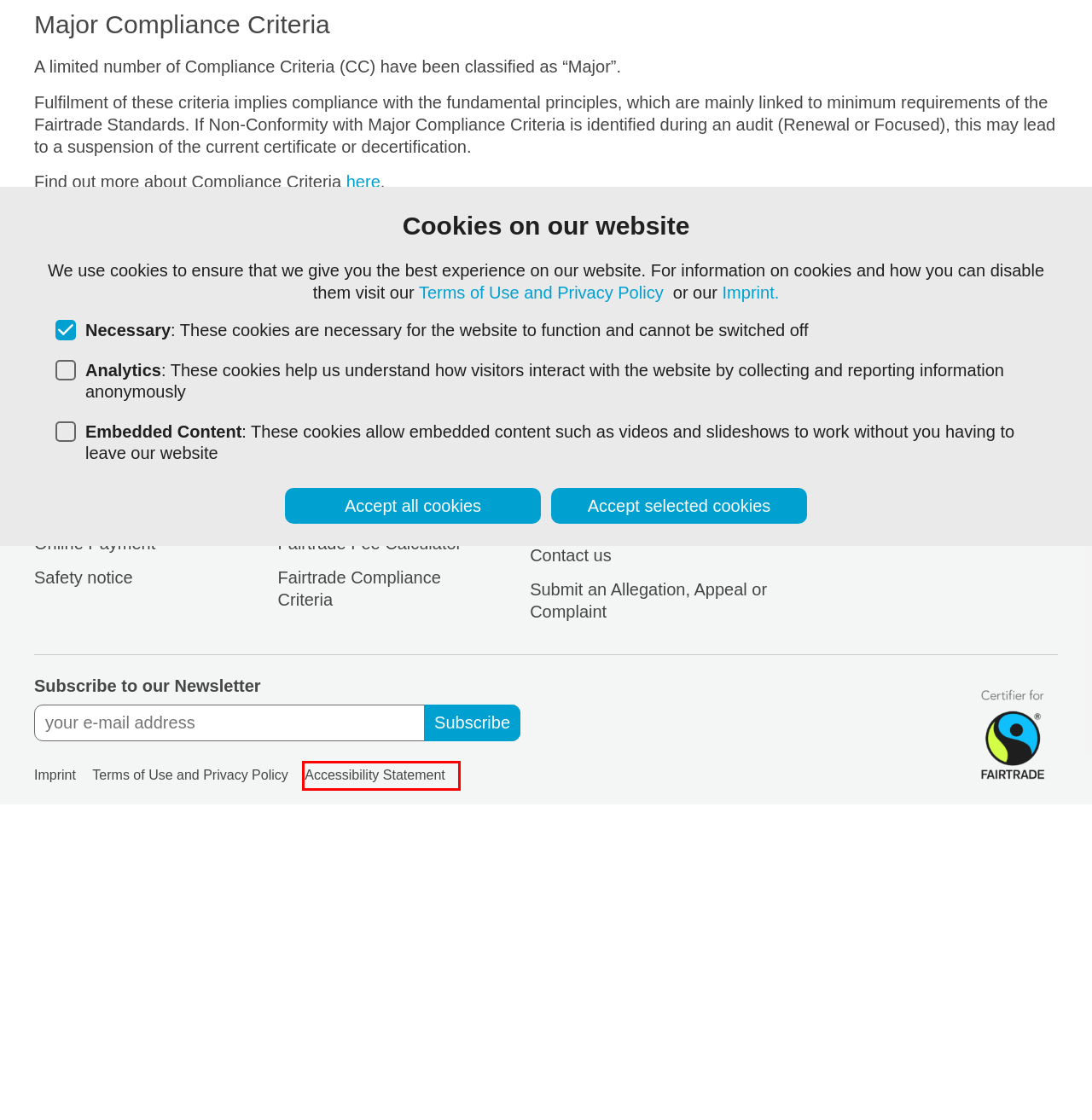You have been given a screenshot of a webpage with a red bounding box around a UI element. Select the most appropriate webpage description for the new webpage that appears after clicking the element within the red bounding box. The choices are:
A. Accessibility Statement - FLOCERT
B. Credibility in global trade | FLOCERT
C. Online Payment - FLOCERT
D. News - FLOCERT
E. Imprint - FLOCERT
F. Contact us - FLOCERT
G. Beware of fraudulent letters informing about a supposed change of bank details - FLOCERT
H. Terms of Use and Privacy Policy - FLOCERT

A